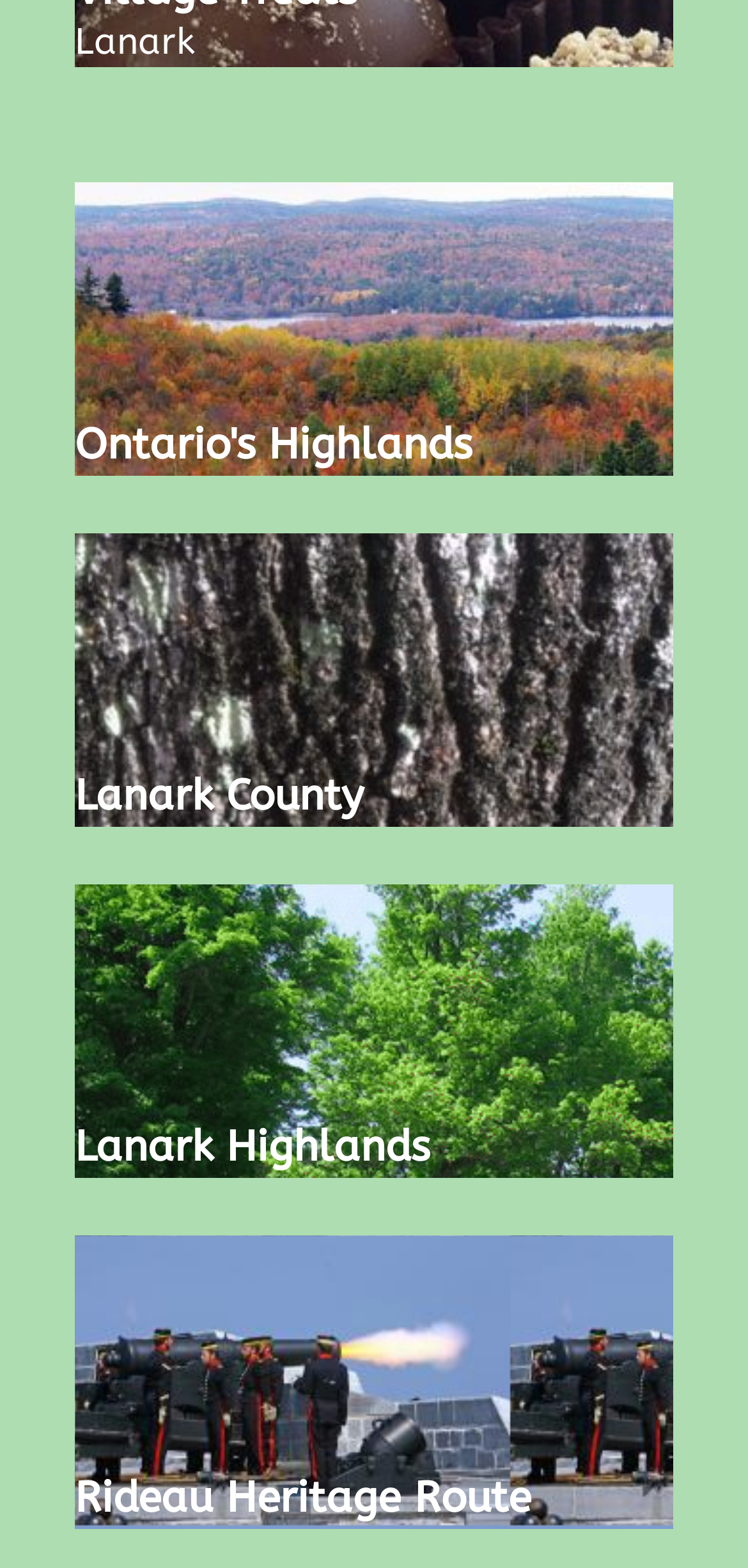Find the bounding box of the element with the following description: "". The coordinates must be four float numbers between 0 and 1, formatted as [left, top, right, bottom].

[0.377, 0.34, 0.623, 0.458]